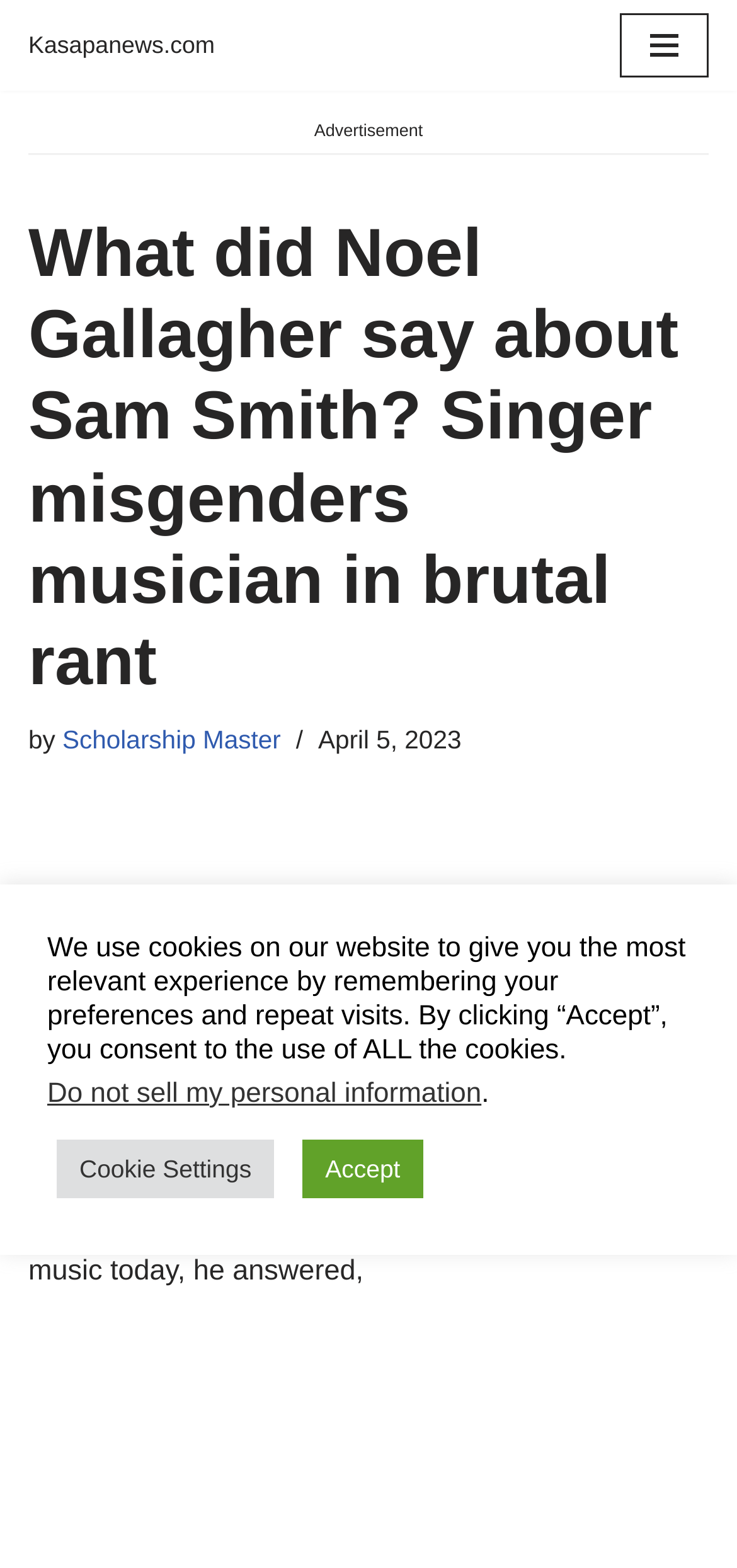Refer to the image and provide a thorough answer to this question:
Who is the vocalist that Noel Gallagher attacked?

Based on the webpage content, Noel Gallagher attacked vocalist Sam Smith during a show on the Dutch radio broadcast Wrinkle.